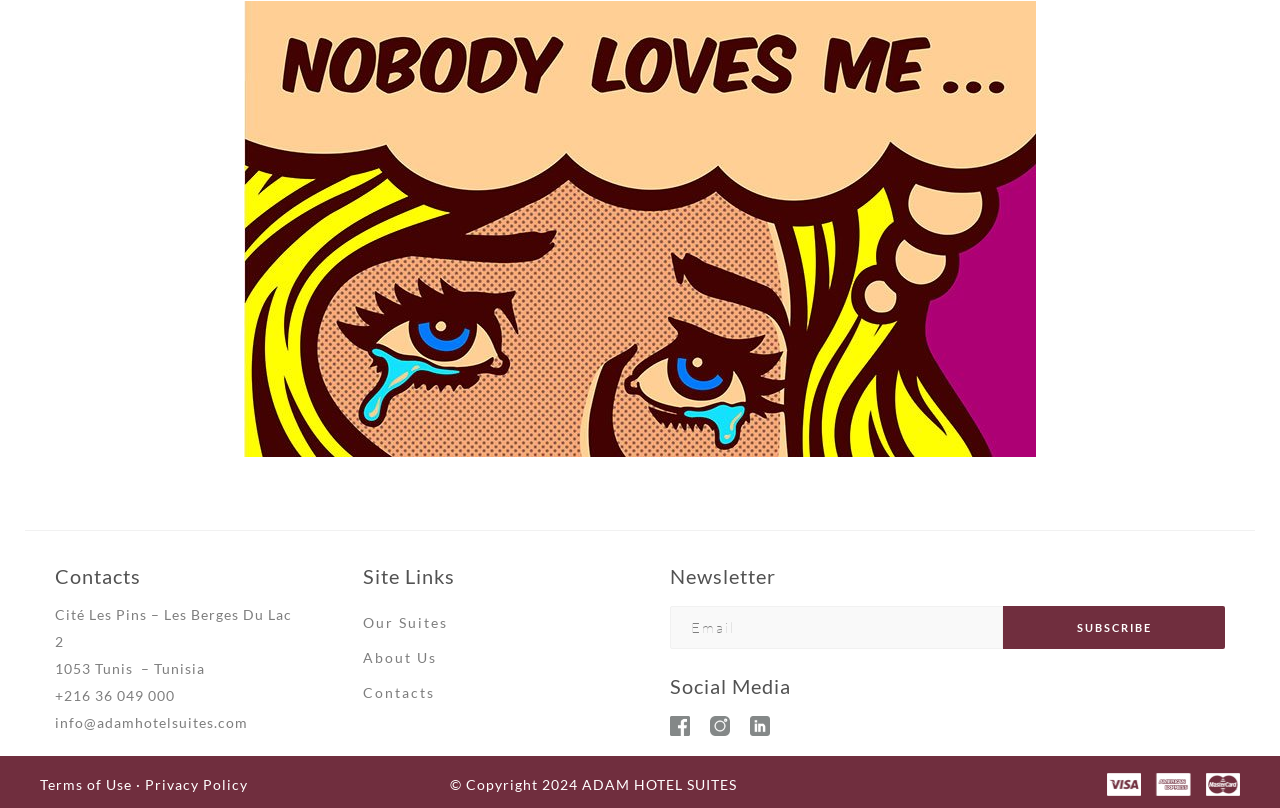Based on the image, provide a detailed and complete answer to the question: 
What social media platforms does ADAM HOTEL SUITES have?

I found three link elements under the 'Social Media' heading, which suggests that the hotel has three social media platforms.